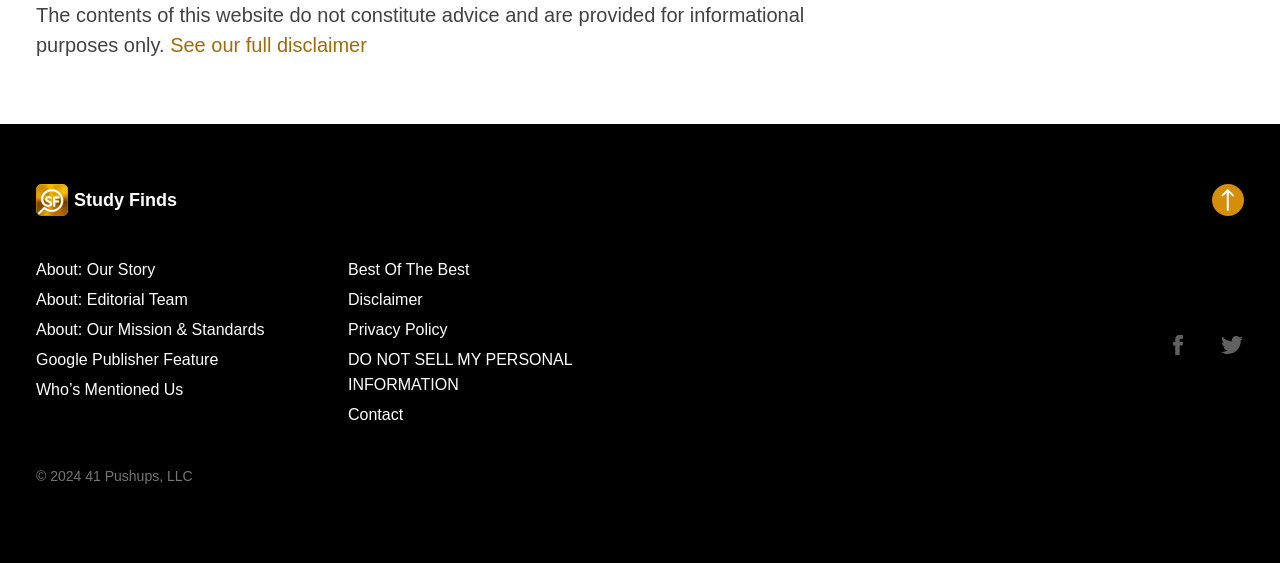Give a one-word or phrase response to the following question: What type of information can be found in the 'About' section?

Our Story, Editorial Team, Mission & Standards